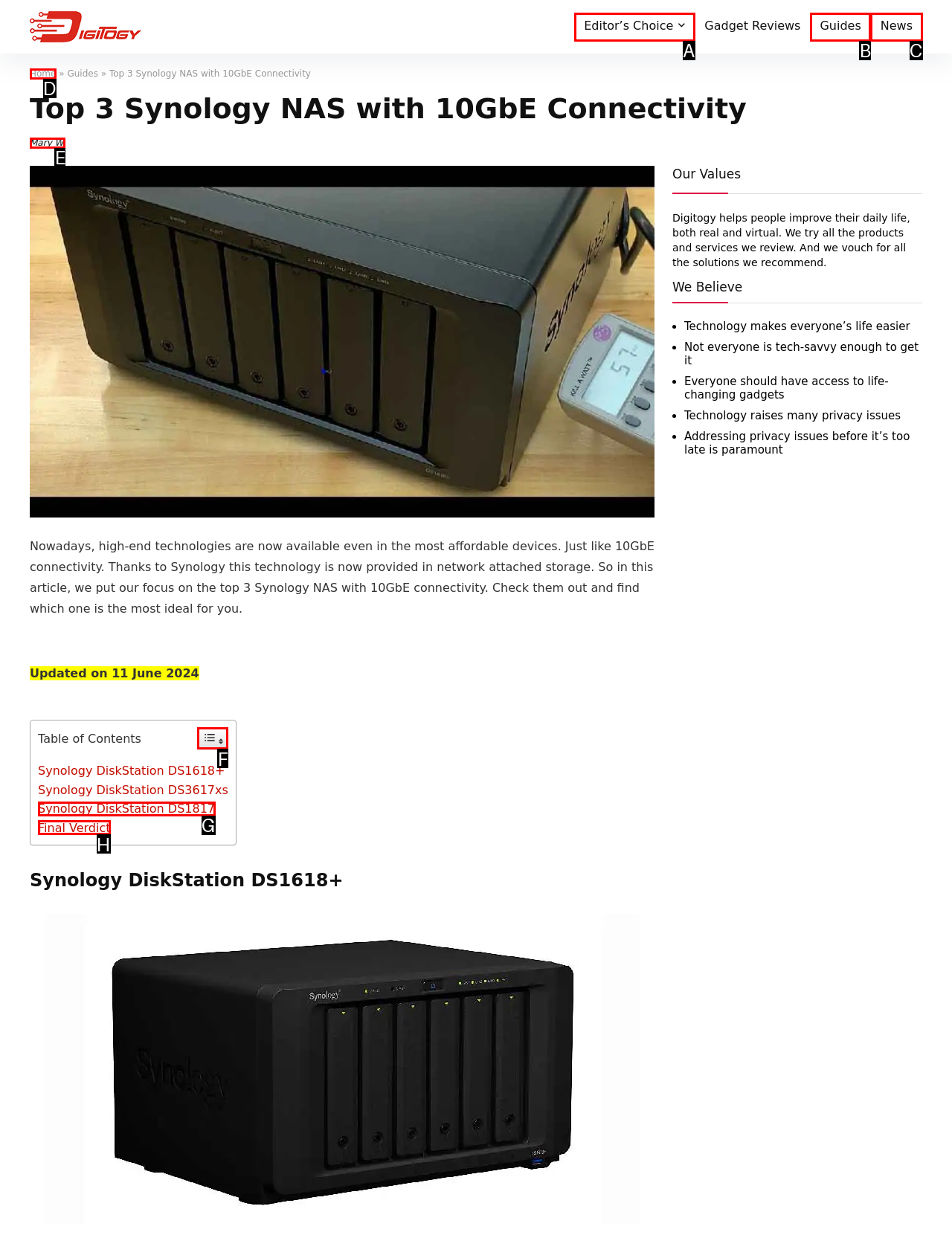Determine which HTML element best fits the description: Final Verdict
Answer directly with the letter of the matching option from the available choices.

H